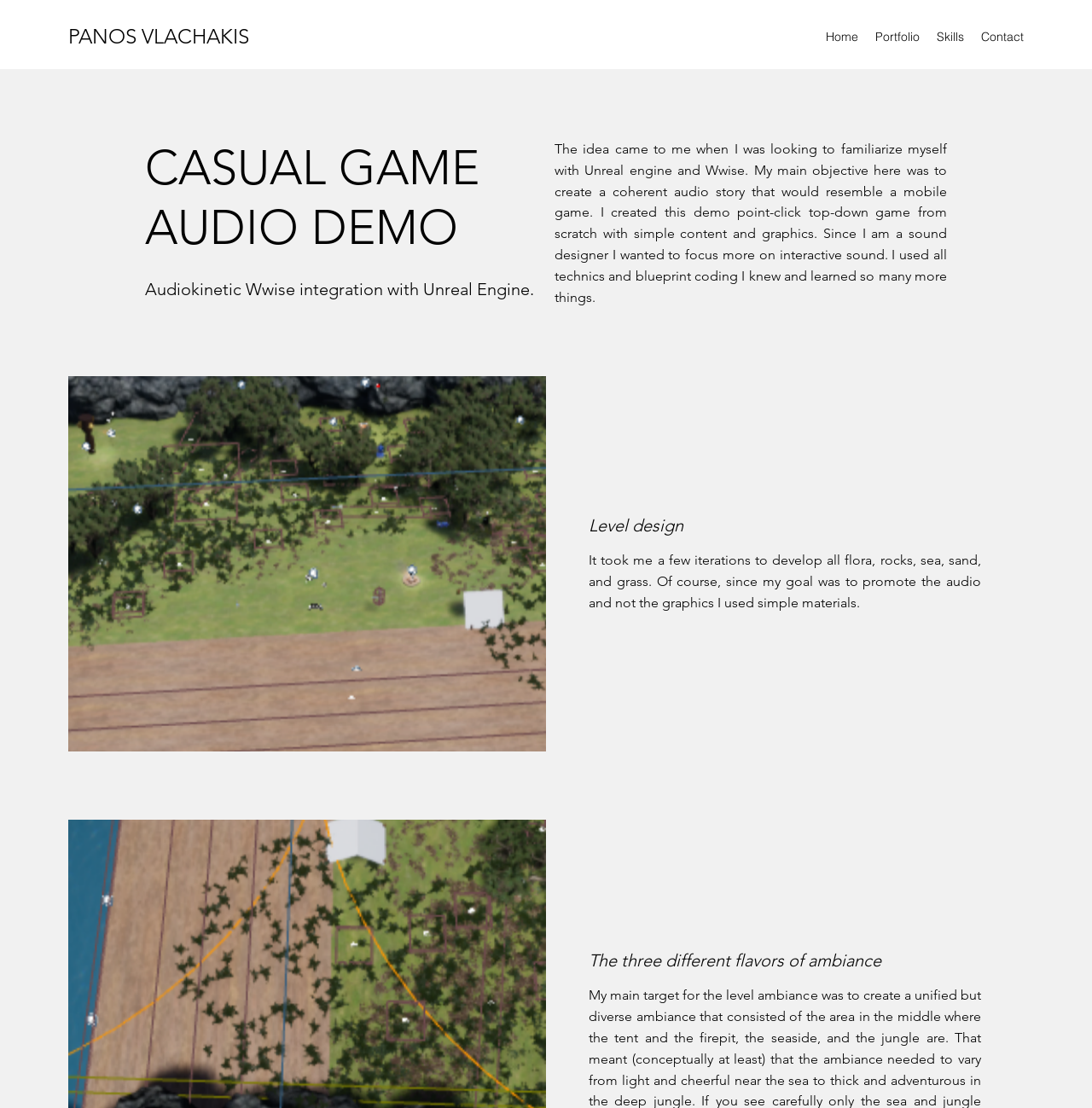Can you find and provide the main heading text of this webpage?

CASUAL GAME AUDIO DEMO